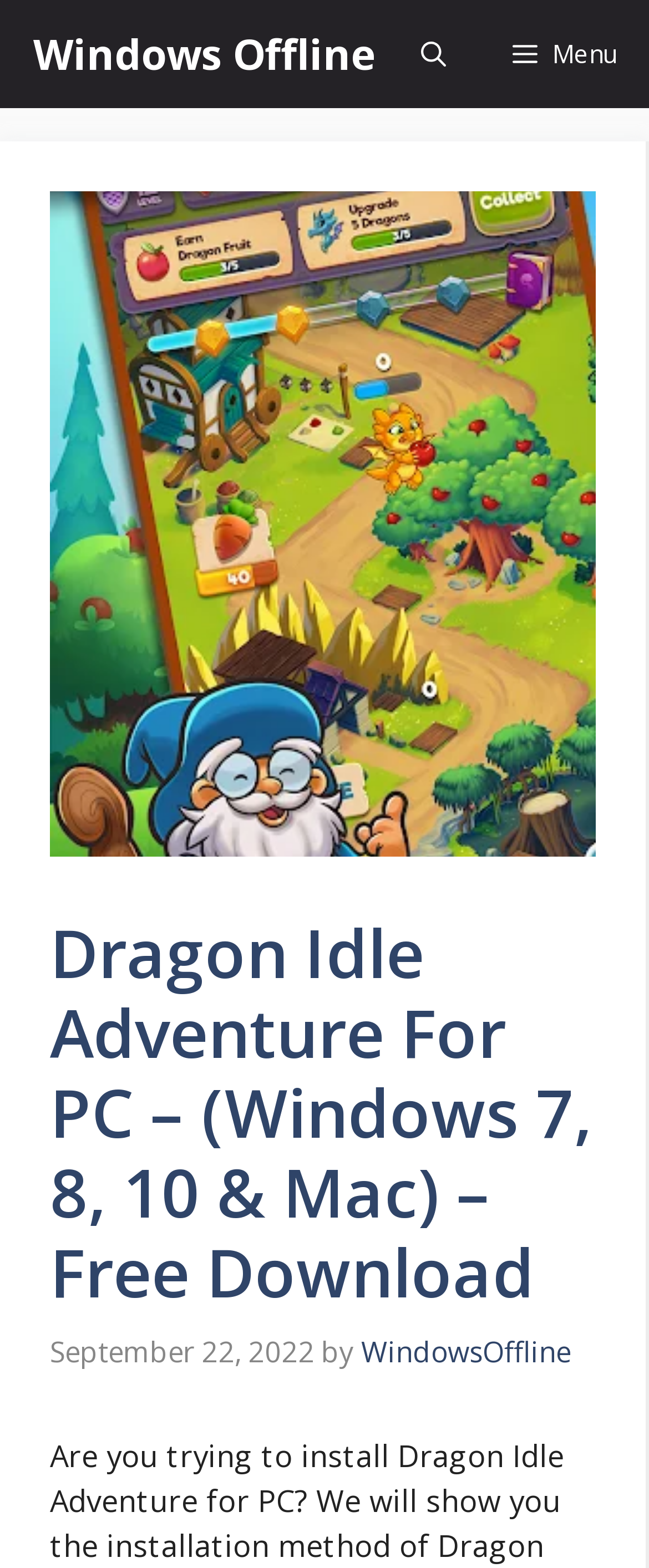Reply to the question below using a single word or brief phrase:
What is the name of the link next to the menu button?

Open Search Bar